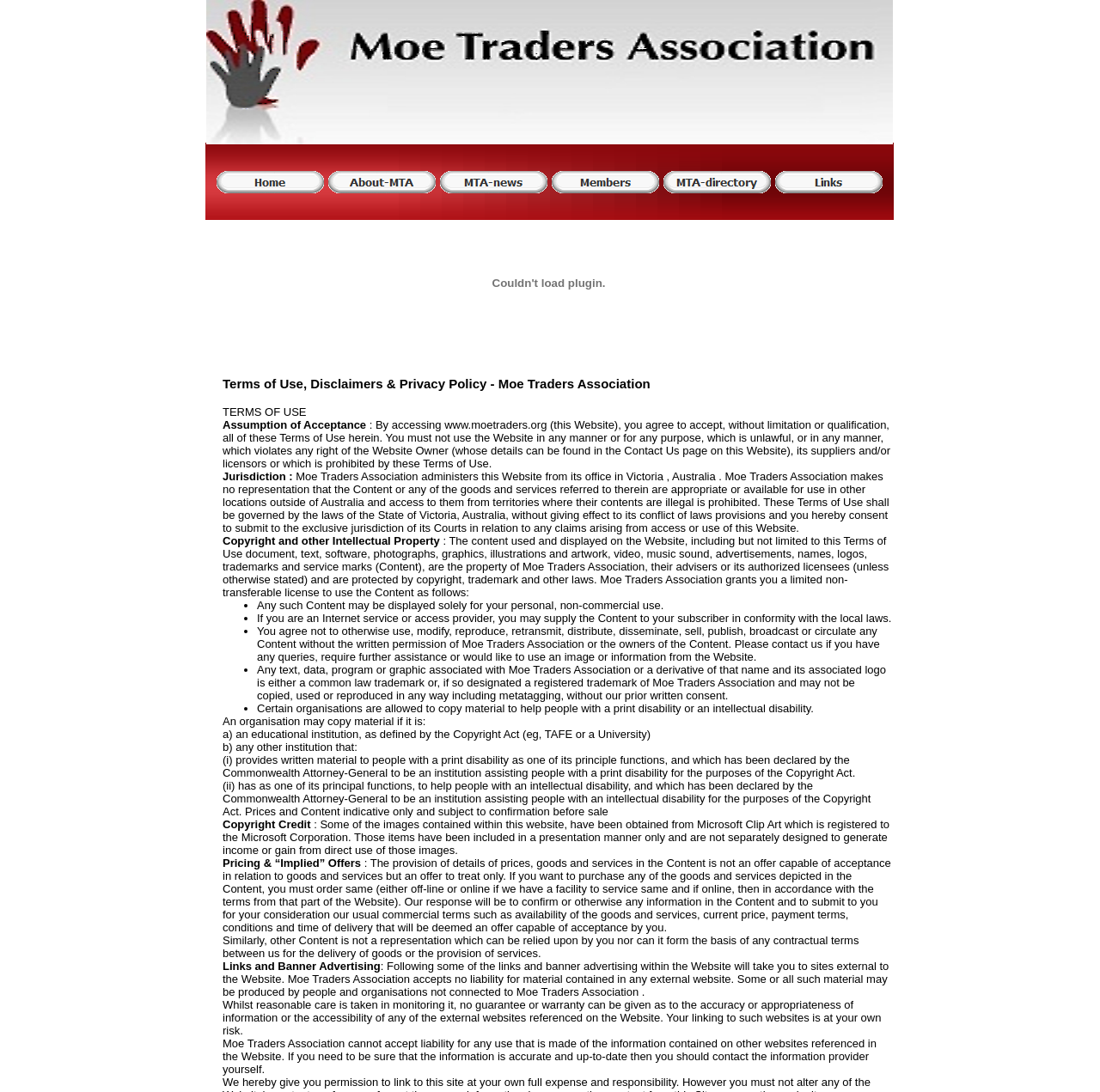Please find the bounding box coordinates of the clickable region needed to complete the following instruction: "Click on MTA News". The bounding box coordinates must consist of four float numbers between 0 and 1, i.e., [left, top, right, bottom].

[0.354, 0.115, 0.412, 0.128]